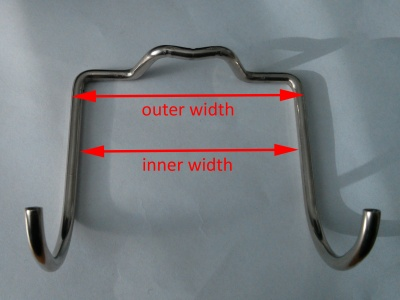What is the image likely meant to assist users with?
Please respond to the question with a detailed and well-explained answer.

The image serves as a practical reference for appropriate dimensions in a crafting or assembly project, and it is likely meant to assist users in measuring the binder and understanding how the clip interacts with it, as mentioned in the previous instructions to measure both heights and widths.